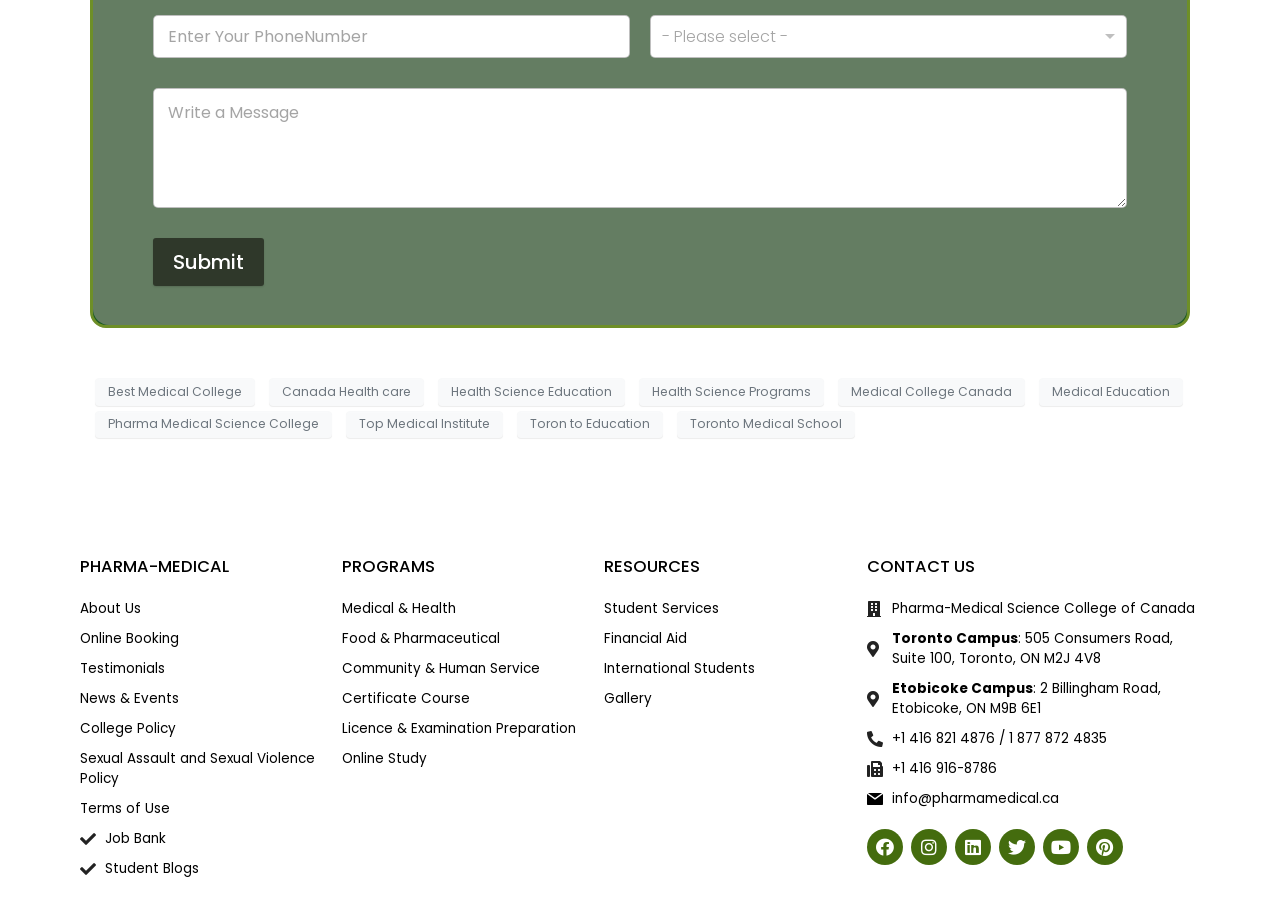How many campuses does the college have?
Deliver a detailed and extensive answer to the question.

I found the answer by looking at the static text elements with the bounding box coordinates [0.697, 0.689, 0.795, 0.71] and [0.697, 0.744, 0.807, 0.764] which contain the text 'Toronto Campus' and 'Etobicoke Campus' respectively, indicating that the college has two campuses.